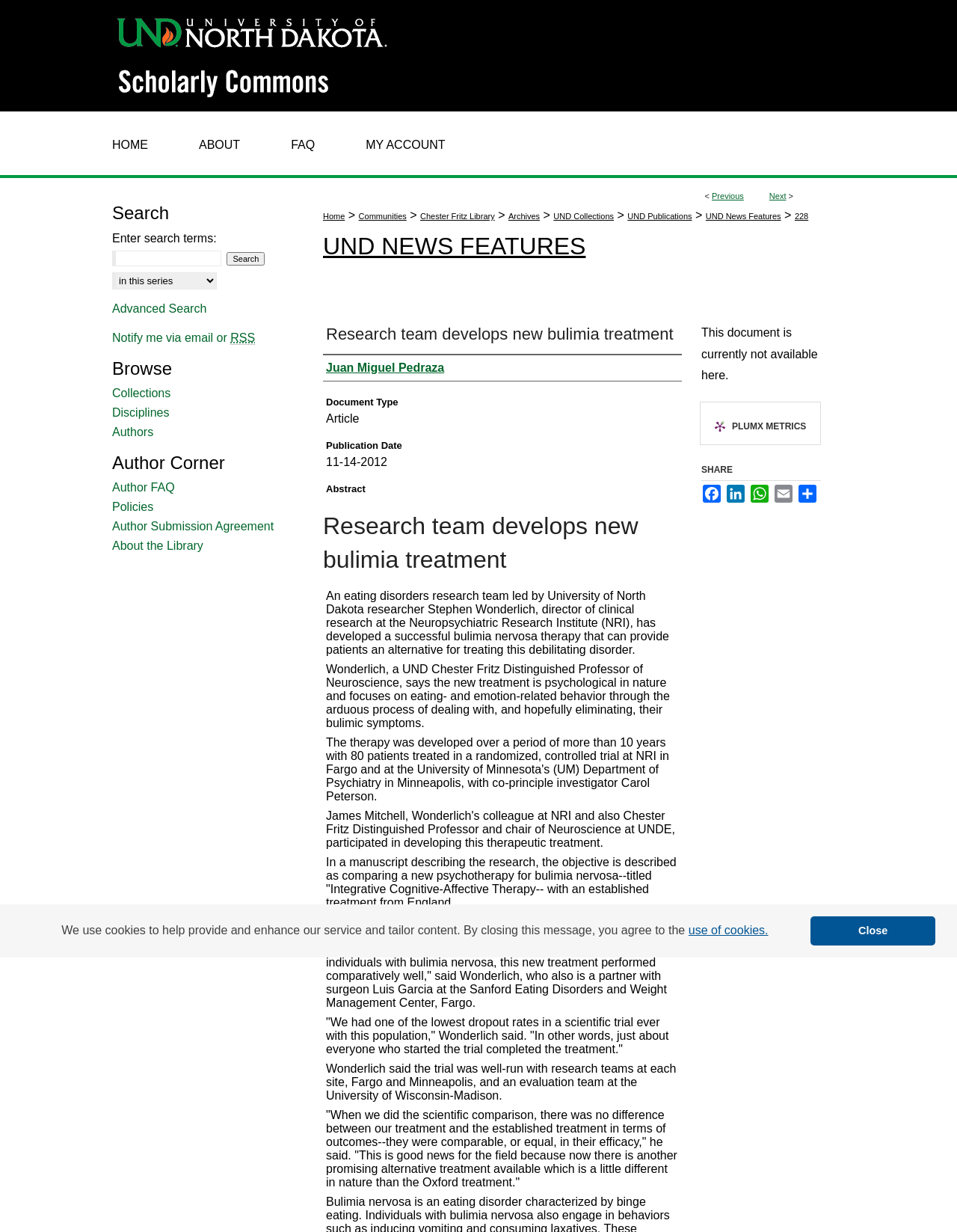Determine the bounding box coordinates of the element's region needed to click to follow the instruction: "Share on Facebook". Provide these coordinates as four float numbers between 0 and 1, formatted as [left, top, right, bottom].

[0.733, 0.393, 0.755, 0.408]